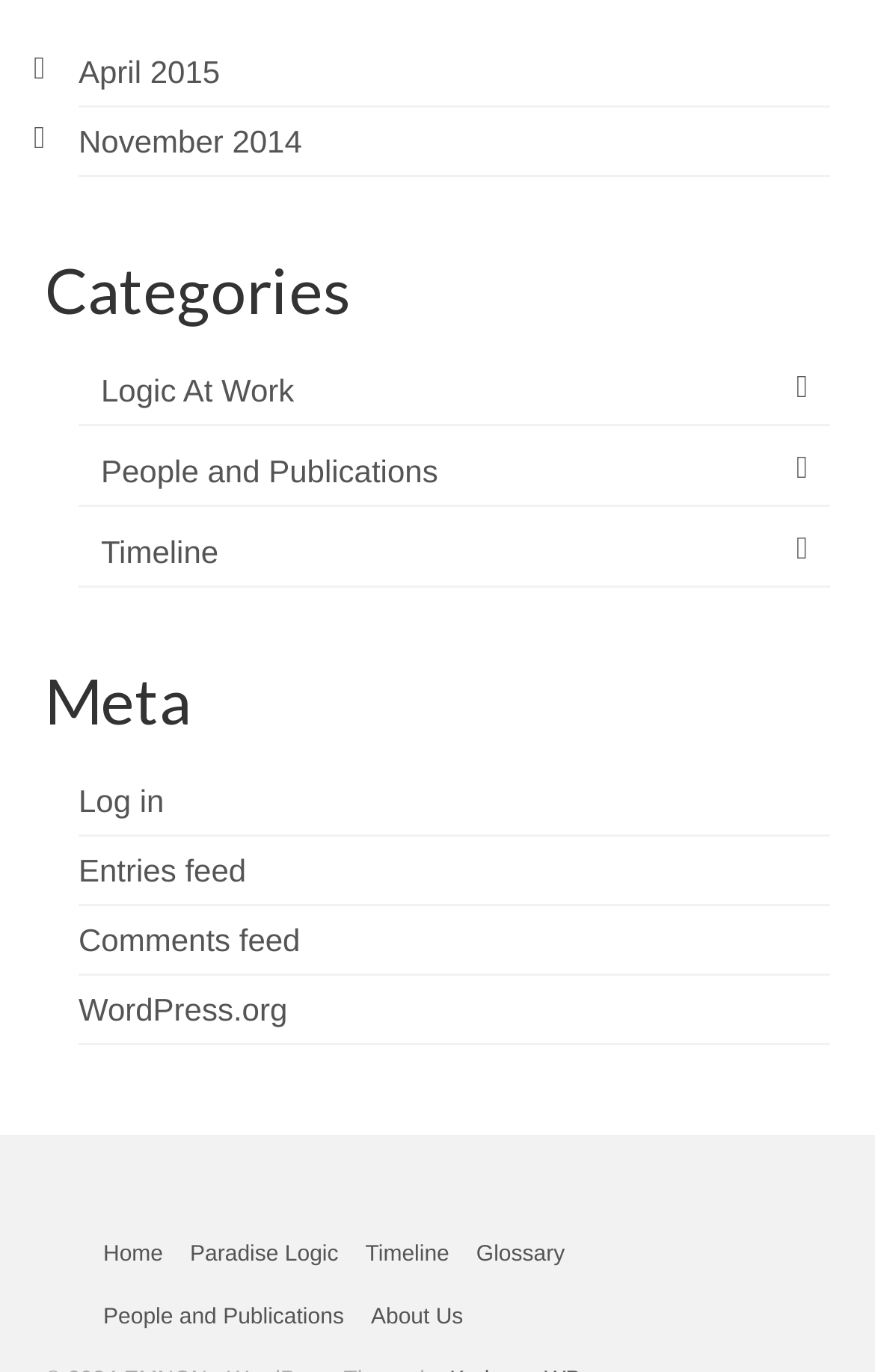Identify and provide the bounding box for the element described by: "Timeline".

[0.09, 0.378, 0.949, 0.428]